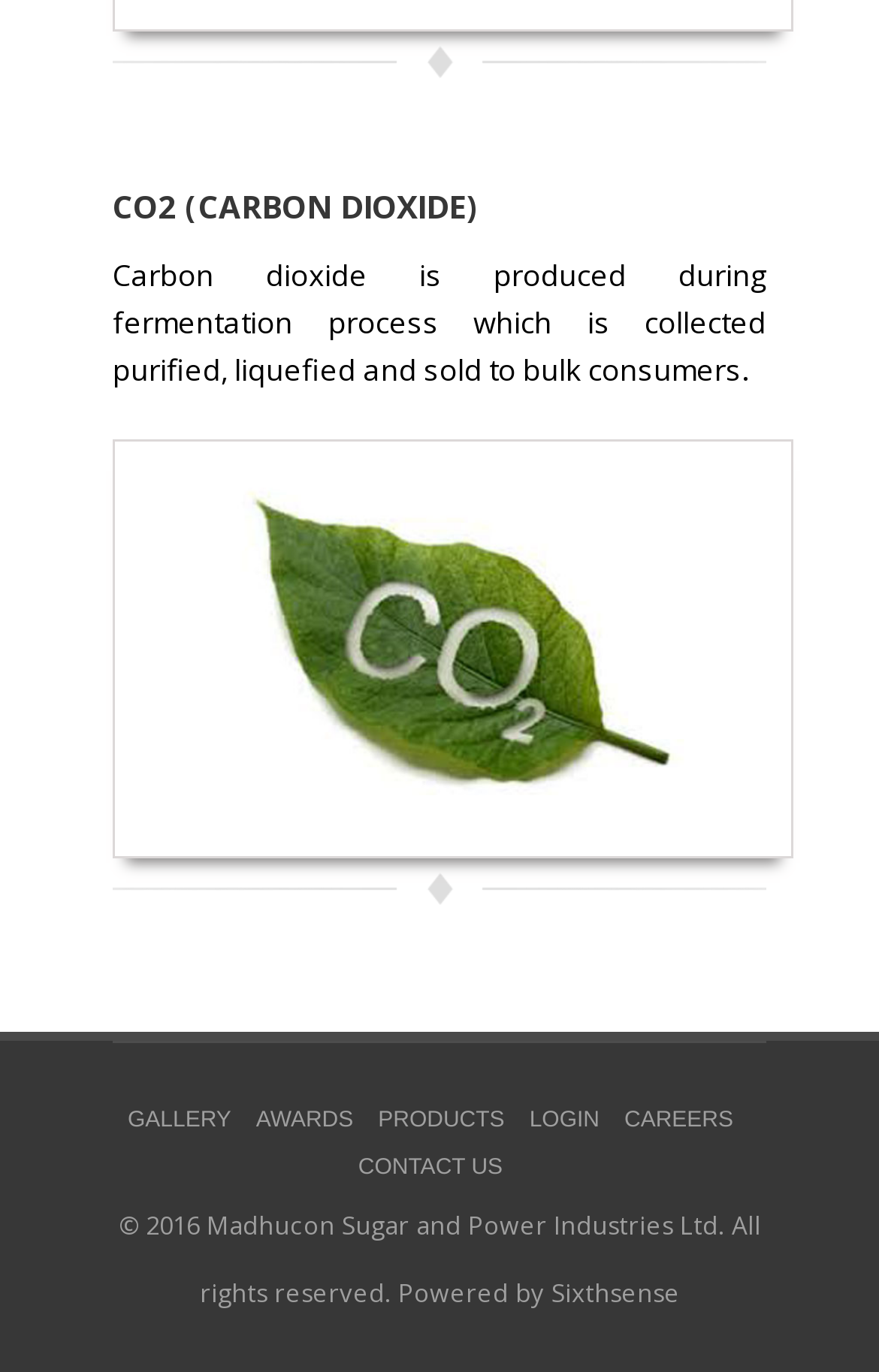What are the main sections of the webpage?
Refer to the image and provide a concise answer in one word or phrase.

Gallery, Awards, Products, etc.